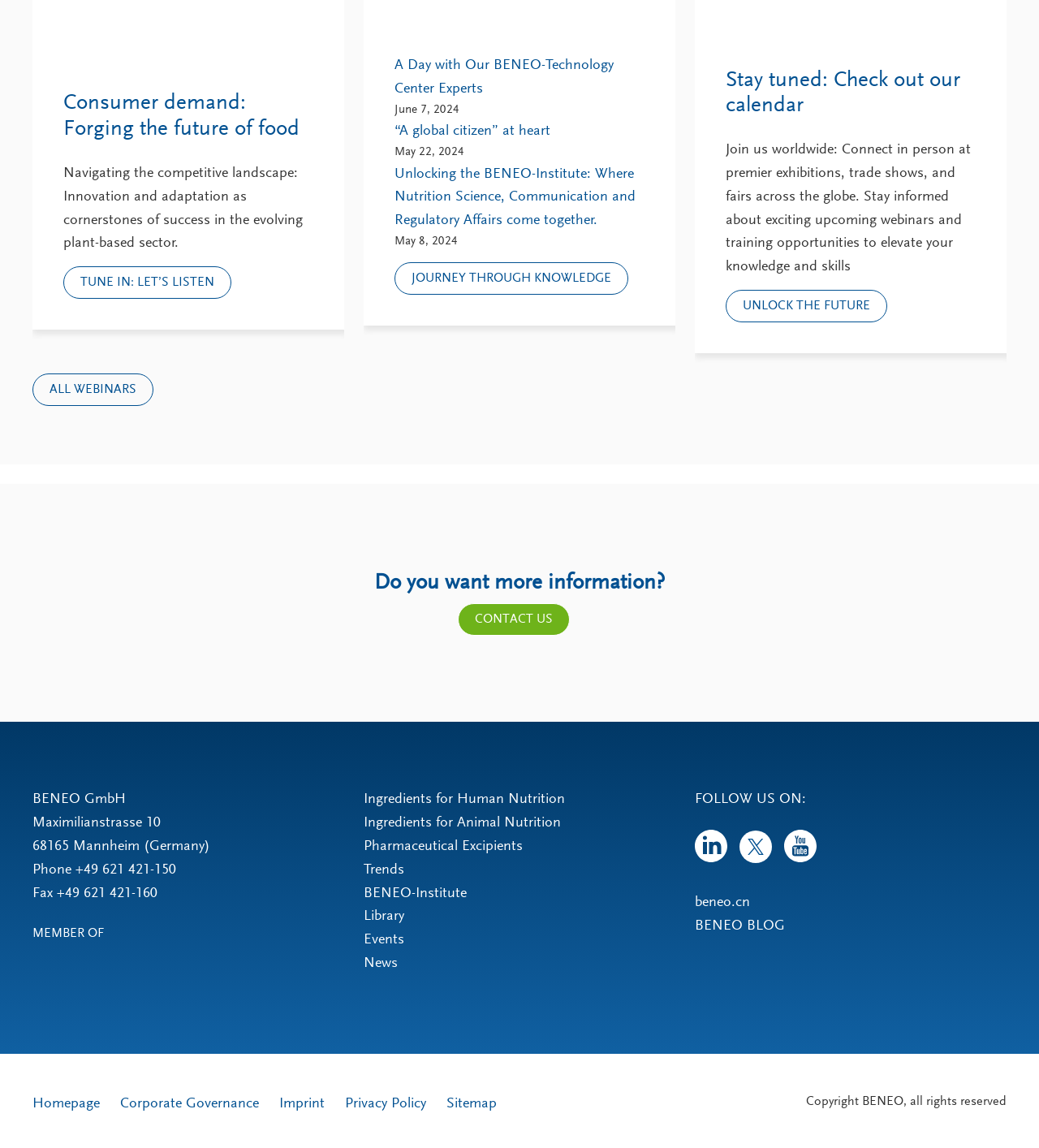Pinpoint the bounding box coordinates of the clickable element to carry out the following instruction: "Follow us on LinkedIn."

[0.669, 0.741, 0.7, 0.755]